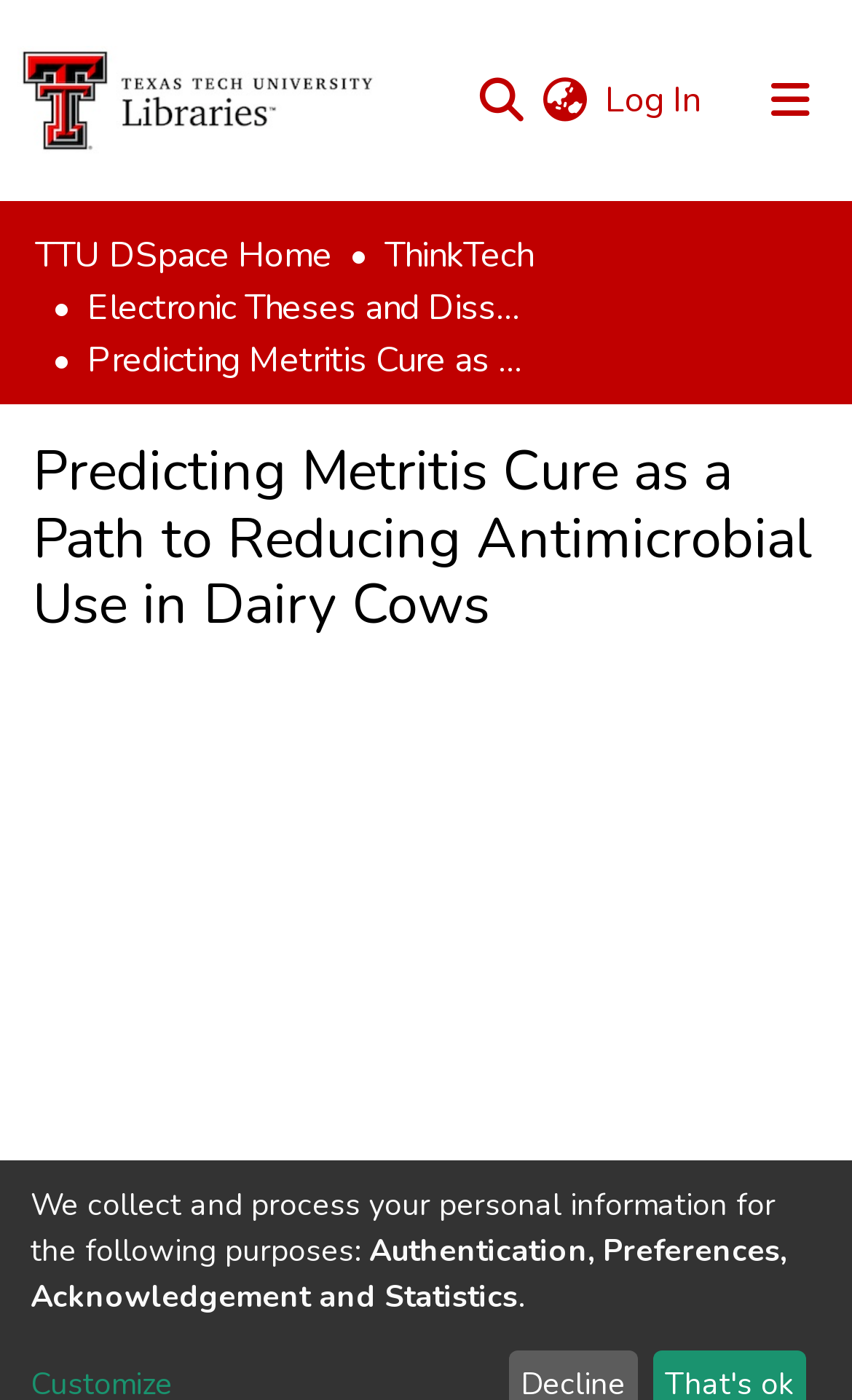Using floating point numbers between 0 and 1, provide the bounding box coordinates in the format (top-left x, top-left y, bottom-right x, bottom-right y). Locate the UI element described here: Statistics

[0.041, 0.27, 0.208, 0.332]